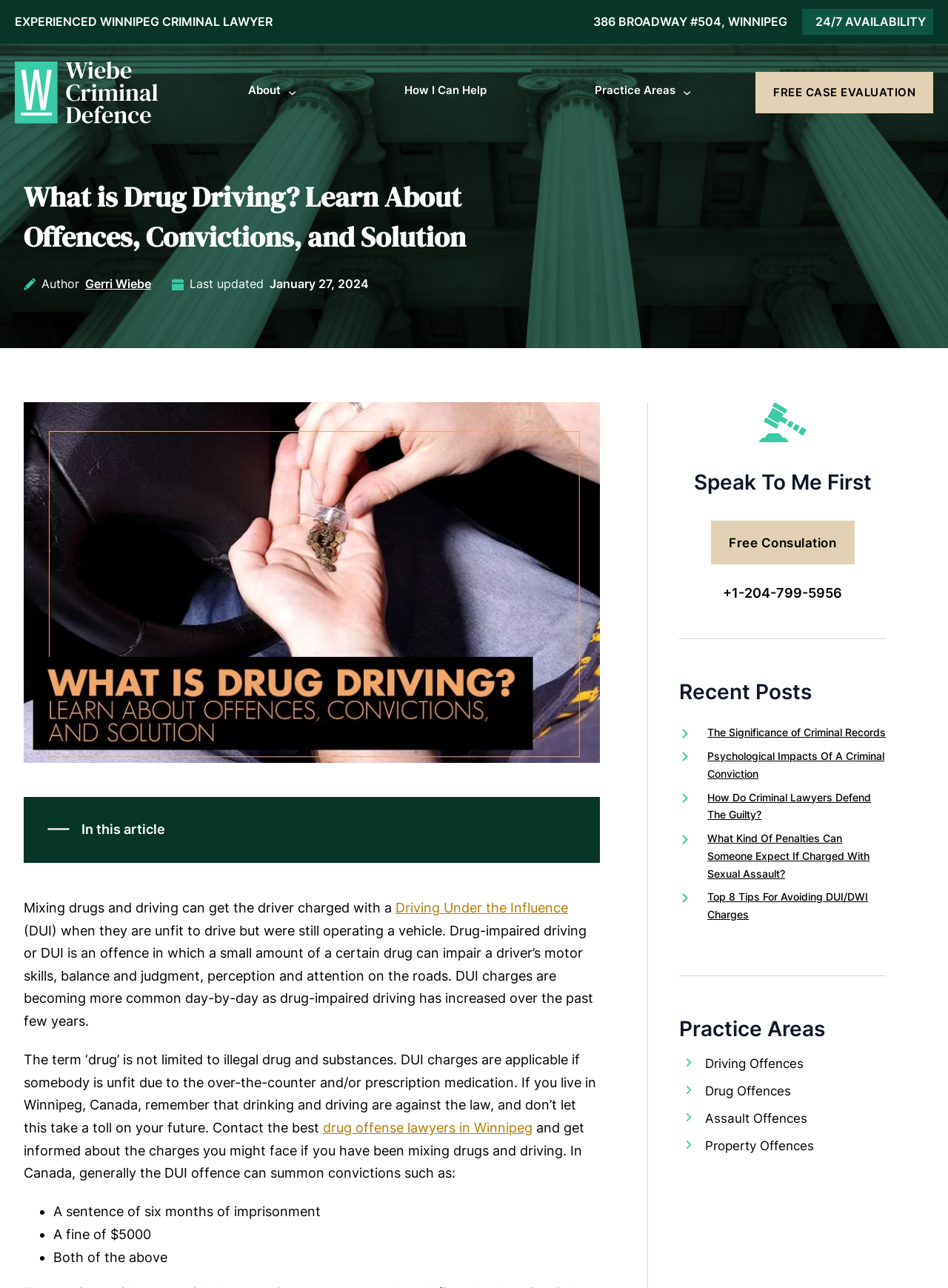Please determine the bounding box coordinates for the element with the description: "drug offense lawyers in Winnipeg".

[0.341, 0.869, 0.562, 0.882]